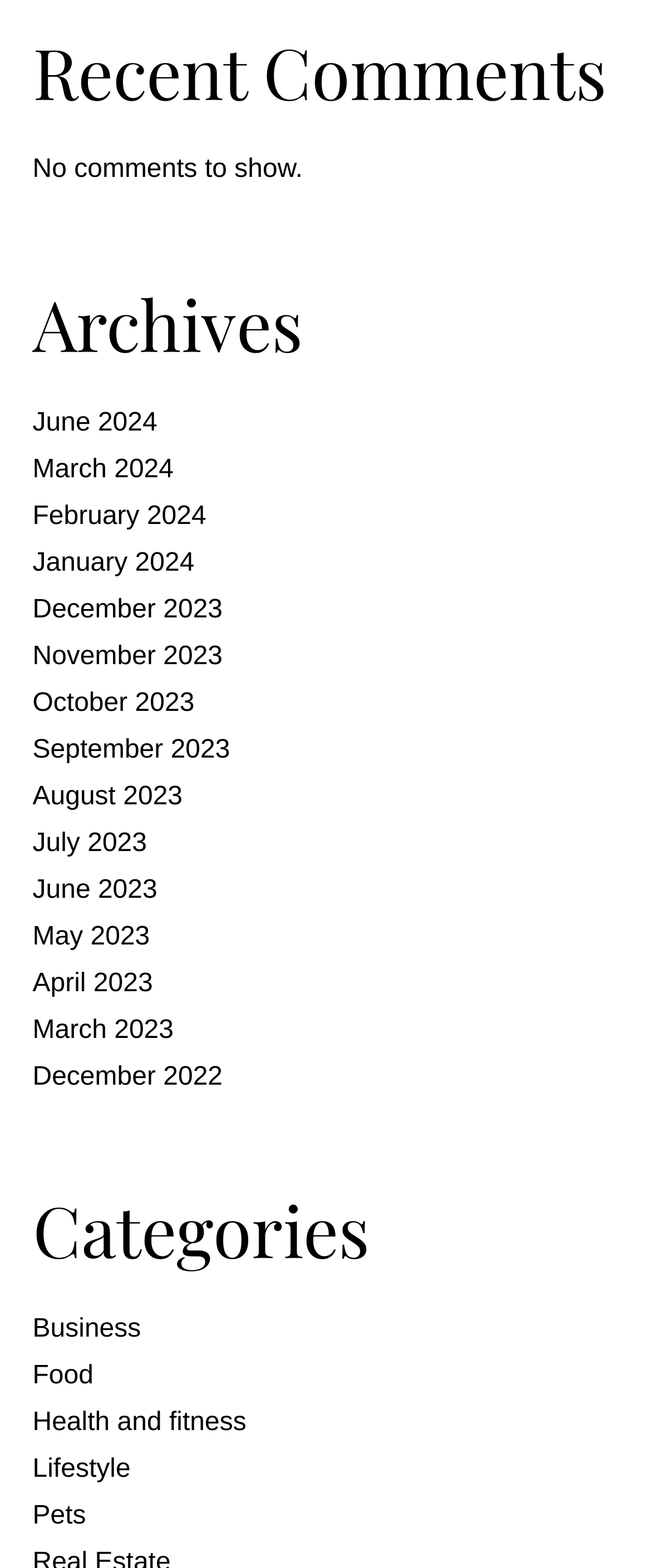Pinpoint the bounding box coordinates of the clickable element needed to complete the instruction: "view recent comments". The coordinates should be provided as four float numbers between 0 and 1: [left, top, right, bottom].

[0.05, 0.014, 0.95, 0.077]